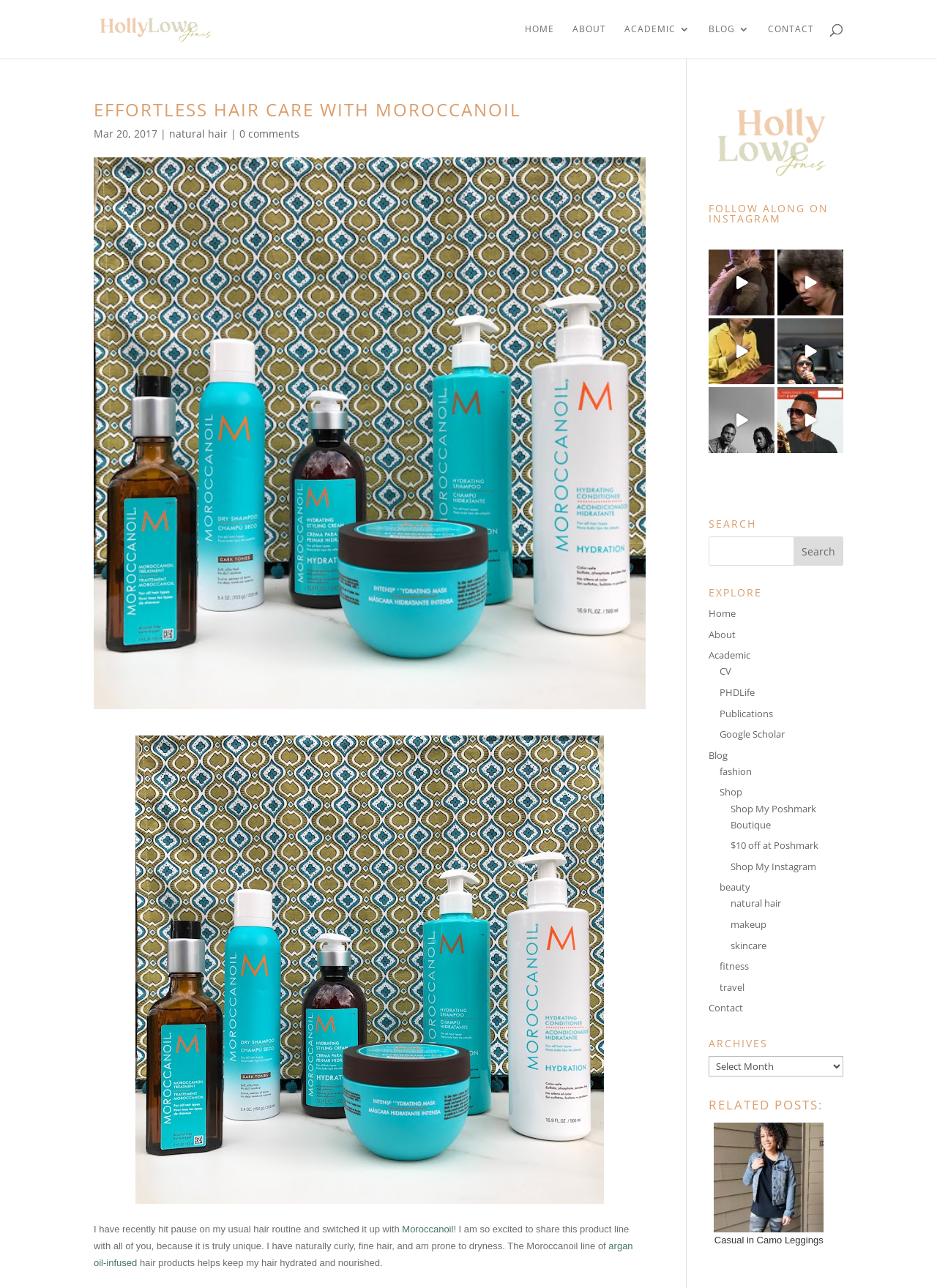Please identify the bounding box coordinates of where to click in order to follow the instruction: "Contact the author".

[0.756, 0.778, 0.793, 0.788]